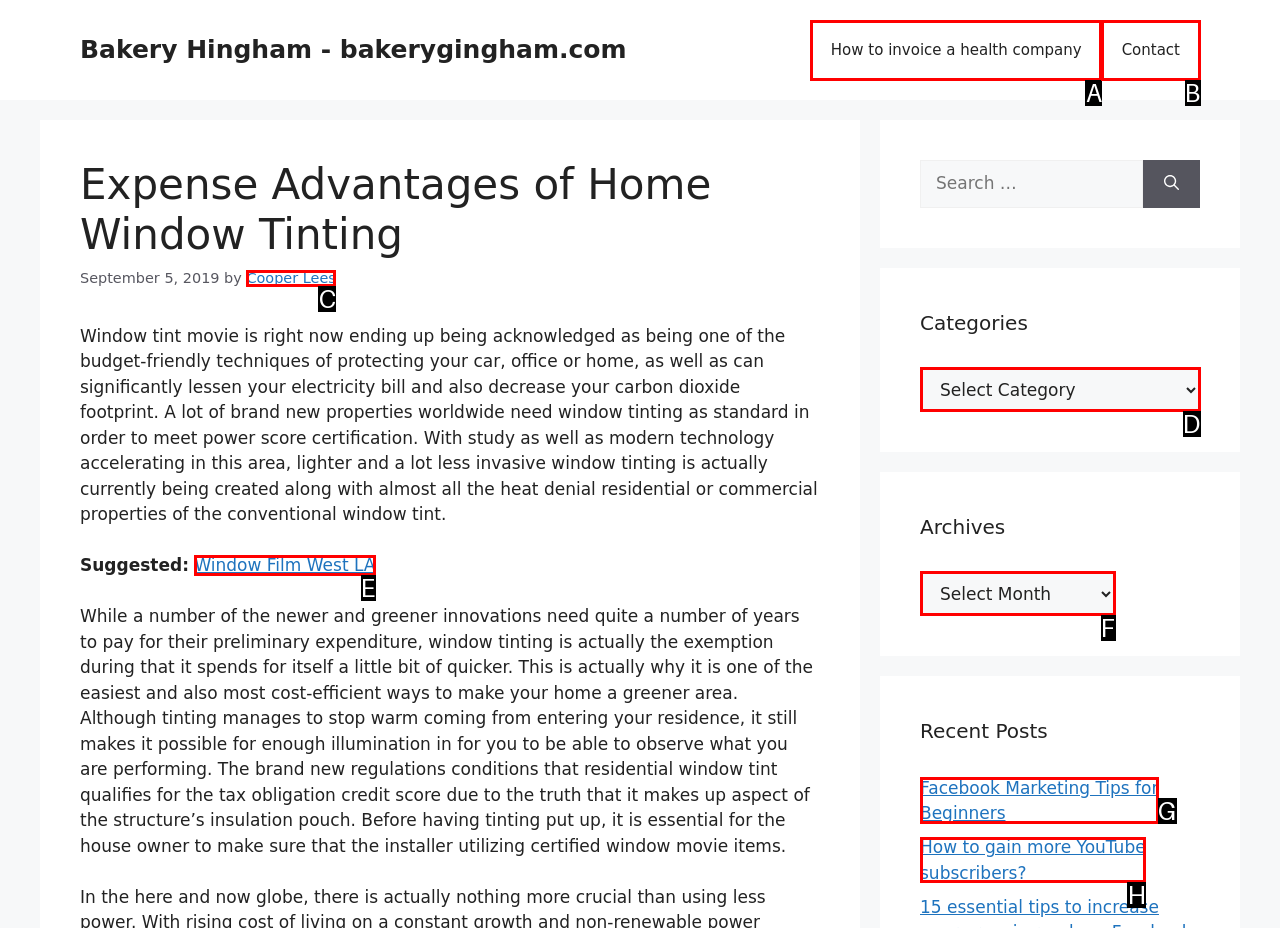Tell me which one HTML element best matches the description: Cooper Lees
Answer with the option's letter from the given choices directly.

C